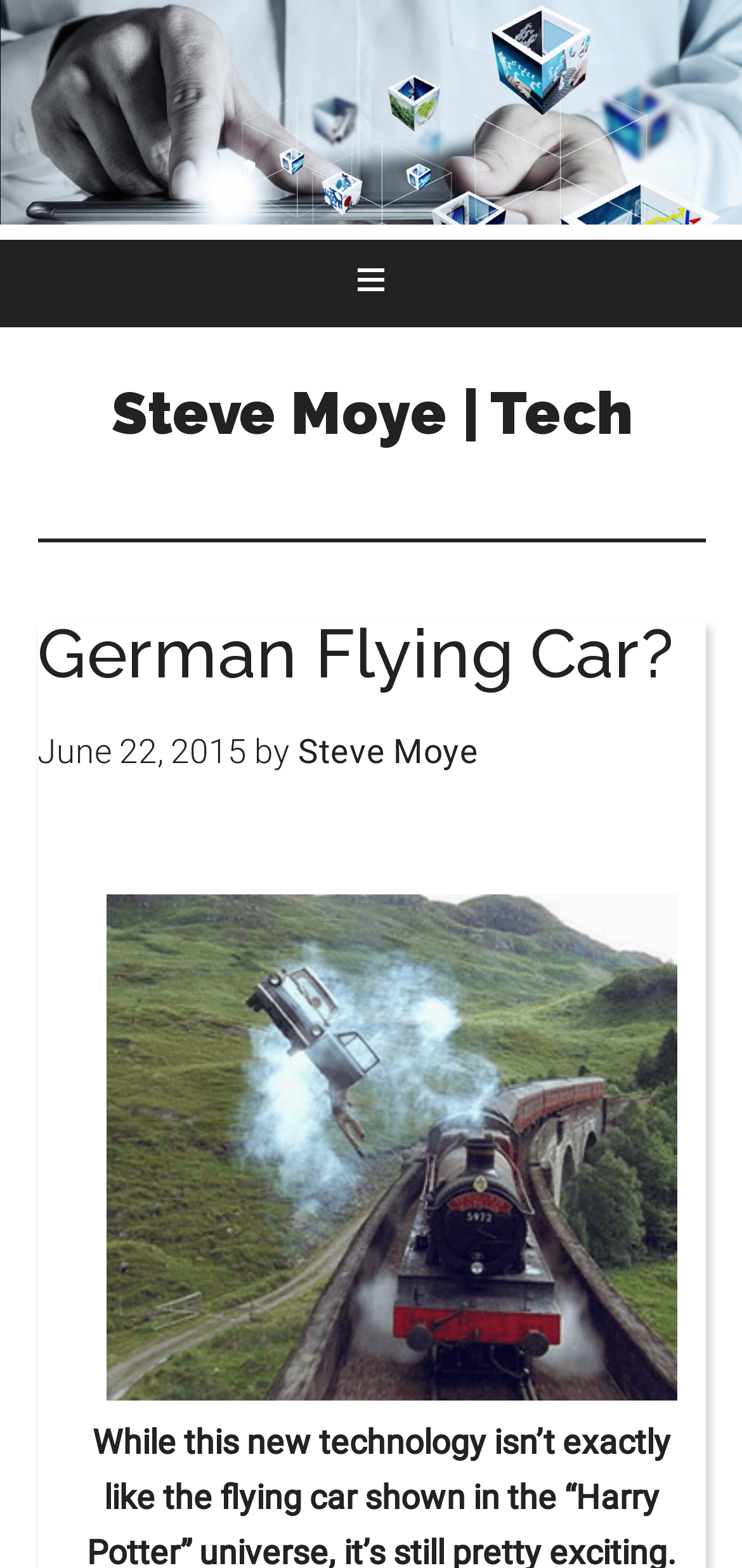Articulate a detailed summary of the webpage's content and design.

The webpage is about Steve Moye, with a focus on technology, specifically flying cars. At the top of the page, there is a horizontal banner with an image, spanning the entire width of the page. Below the banner, there is a header section with a link to "Steve Moye | Tech" in the center. 

Within the header section, there is a subheading "German Flying Car?" on the left, accompanied by a timestamp "June 22, 2015" and the author's name "Steve Moye" on the right. 

Further down the page, there is a prominent link to "Steve Moye Flying Car" on the right side, accompanied by a large image with the same description, taking up most of the page's width. The image is positioned slightly above the center of the page.